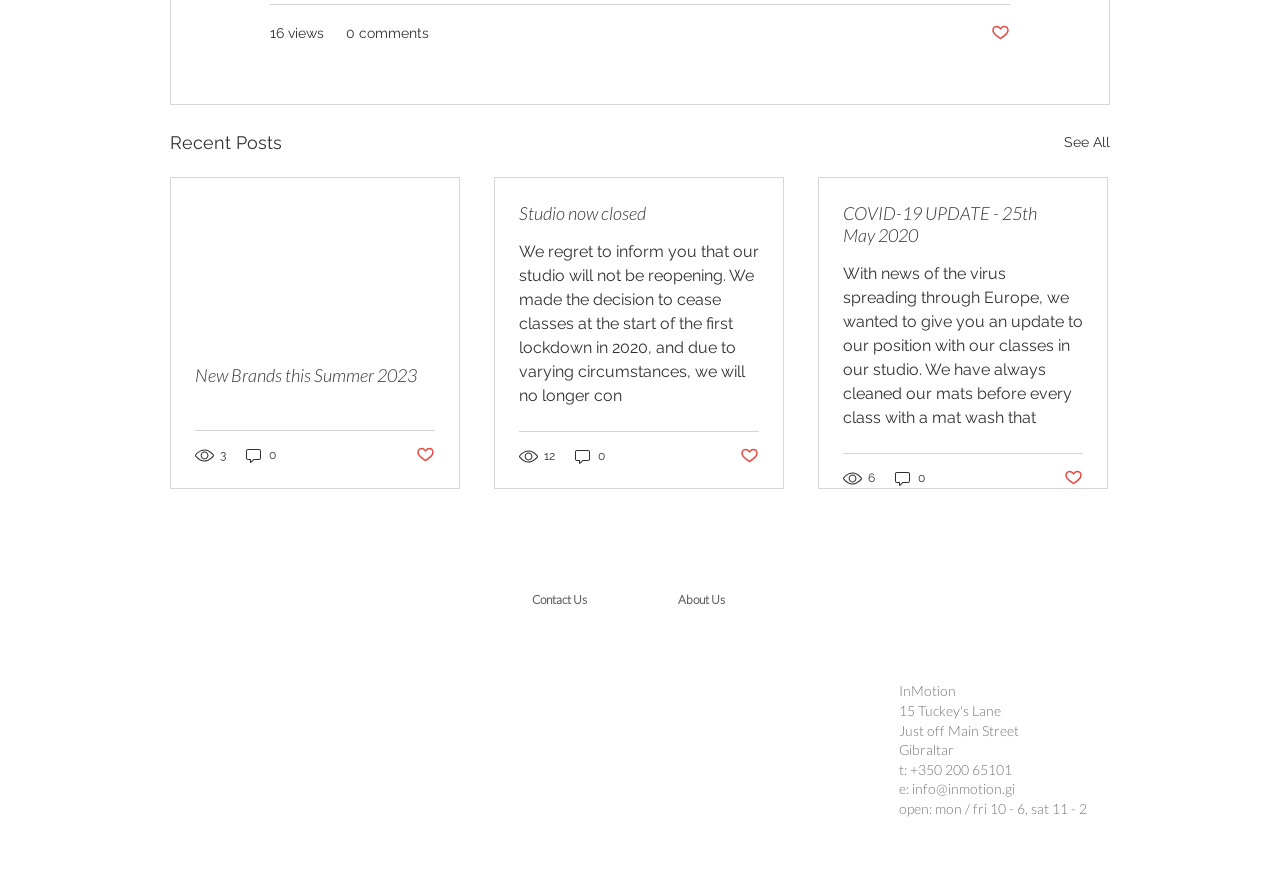Please identify the bounding box coordinates of the clickable area that will fulfill the following instruction: "Like a post". The coordinates should be in the format of four float numbers between 0 and 1, i.e., [left, top, right, bottom].

[0.325, 0.5, 0.34, 0.524]